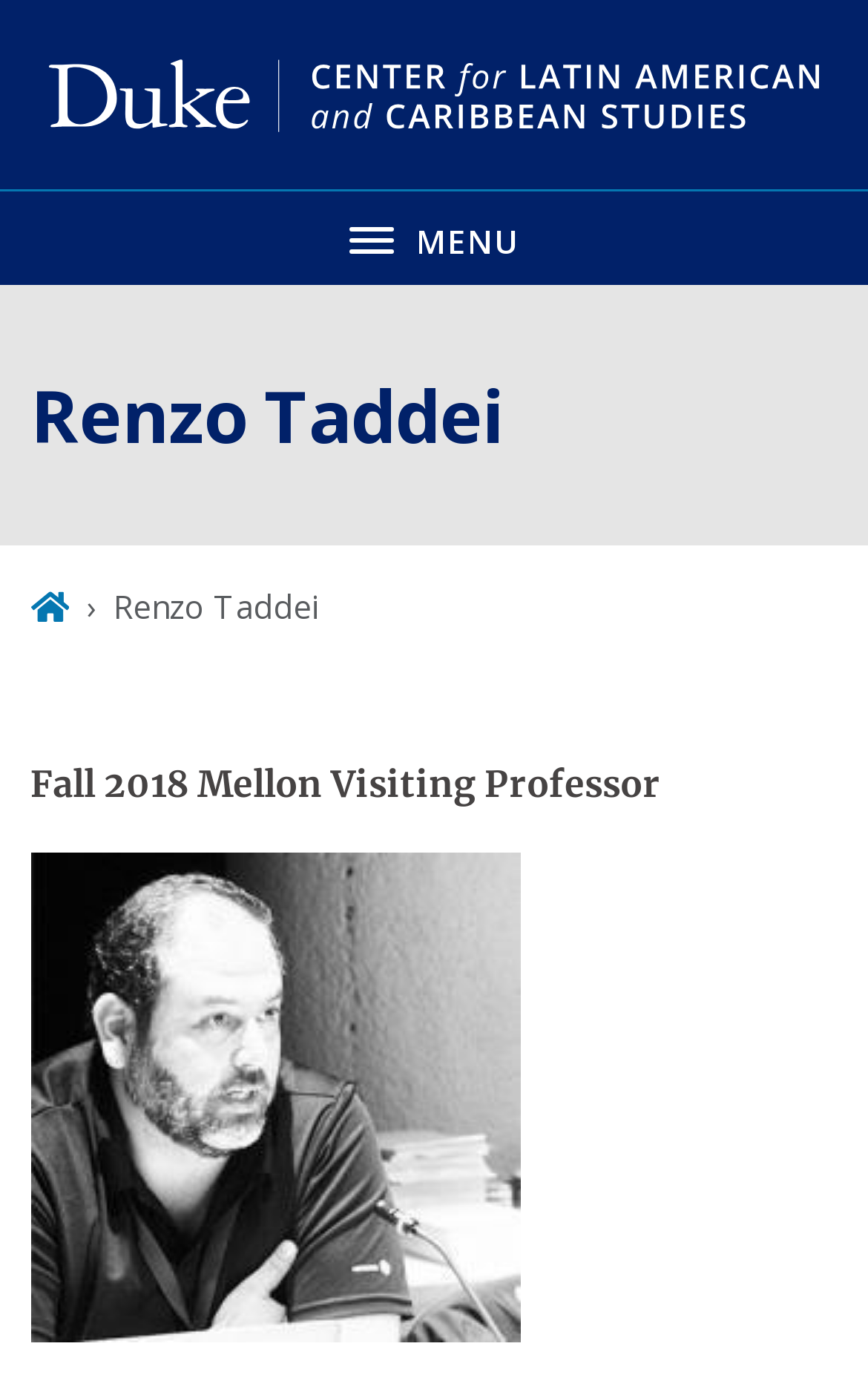Use the information in the screenshot to answer the question comprehensively: What is the university affiliation of the professor?

Although the university affiliation is not explicitly mentioned on the webpage, based on the context and the professor's title, it can be inferred that the professor is affiliated with the Federal University of São Paulo, Brazil, as mentioned in the meta description.